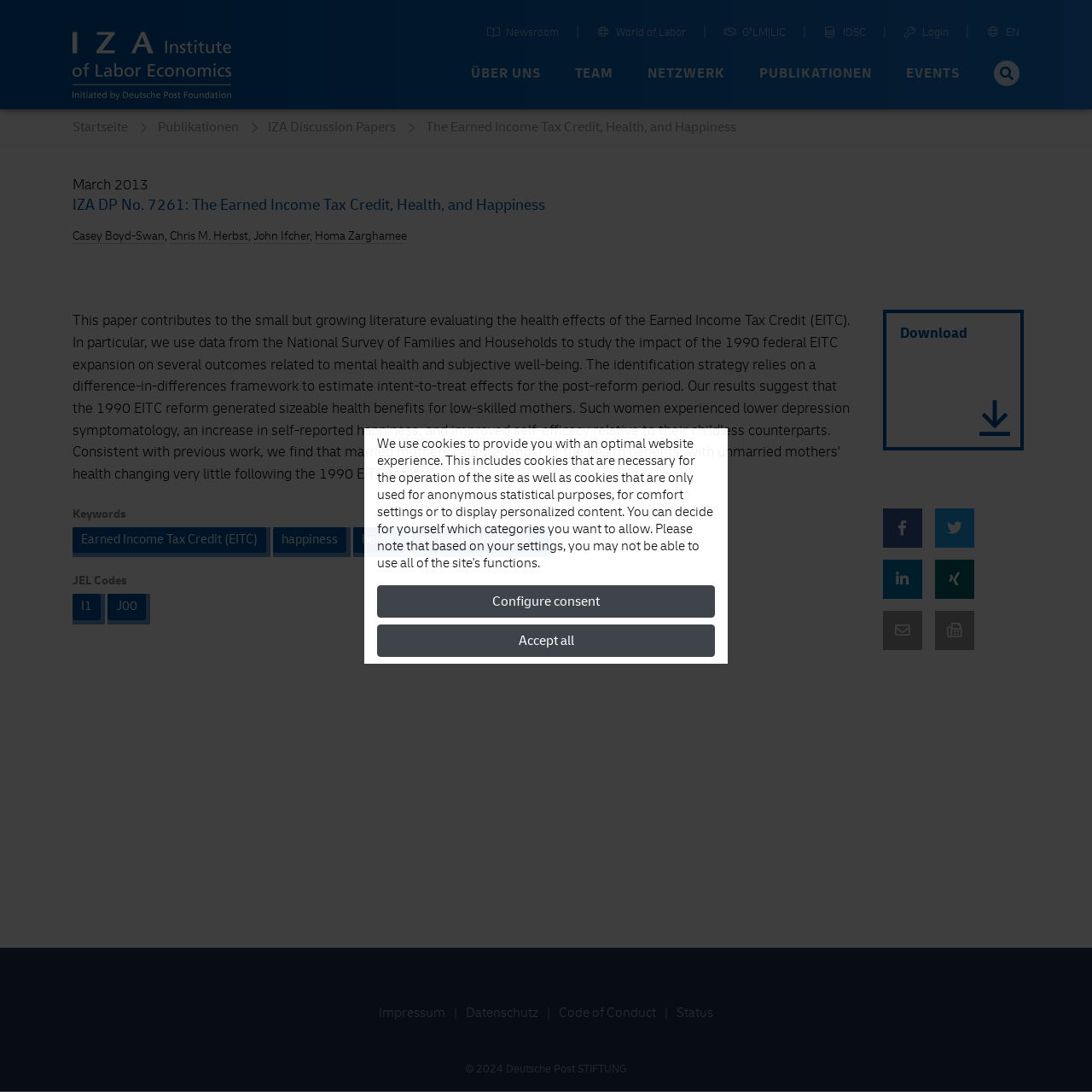Find the bounding box coordinates of the element to click in order to complete this instruction: "Learn Chinese". The bounding box coordinates must be four float numbers between 0 and 1, denoted as [left, top, right, bottom].

None